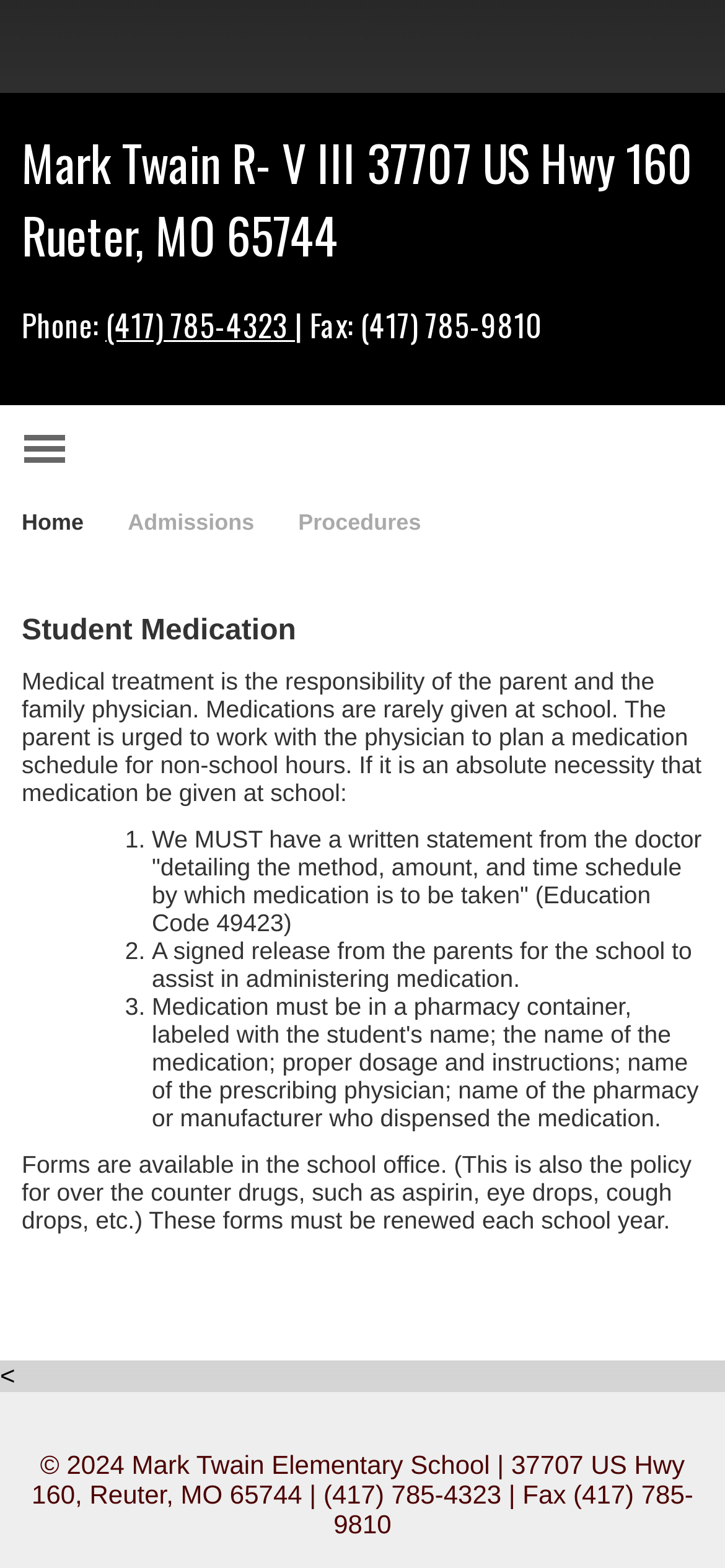What is the policy for administering medication at school?
Refer to the image and provide a one-word or short phrase answer.

Rarely given